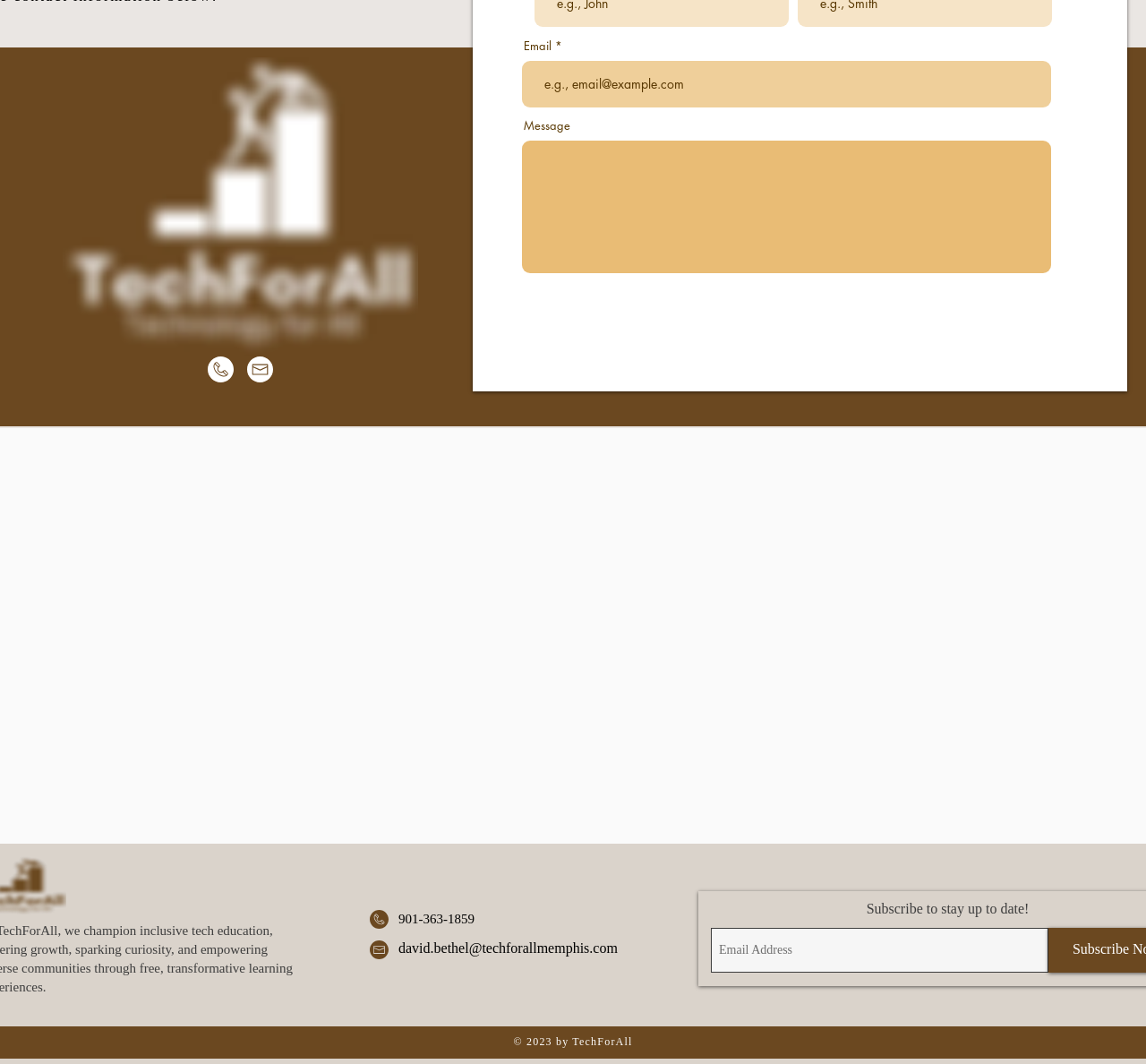Identify the bounding box coordinates for the UI element described as follows: Download the Learn.xyz app. Use the format (top-left x, top-left y, bottom-right x, bottom-right y) and ensure all values are floating point numbers between 0 and 1.

None